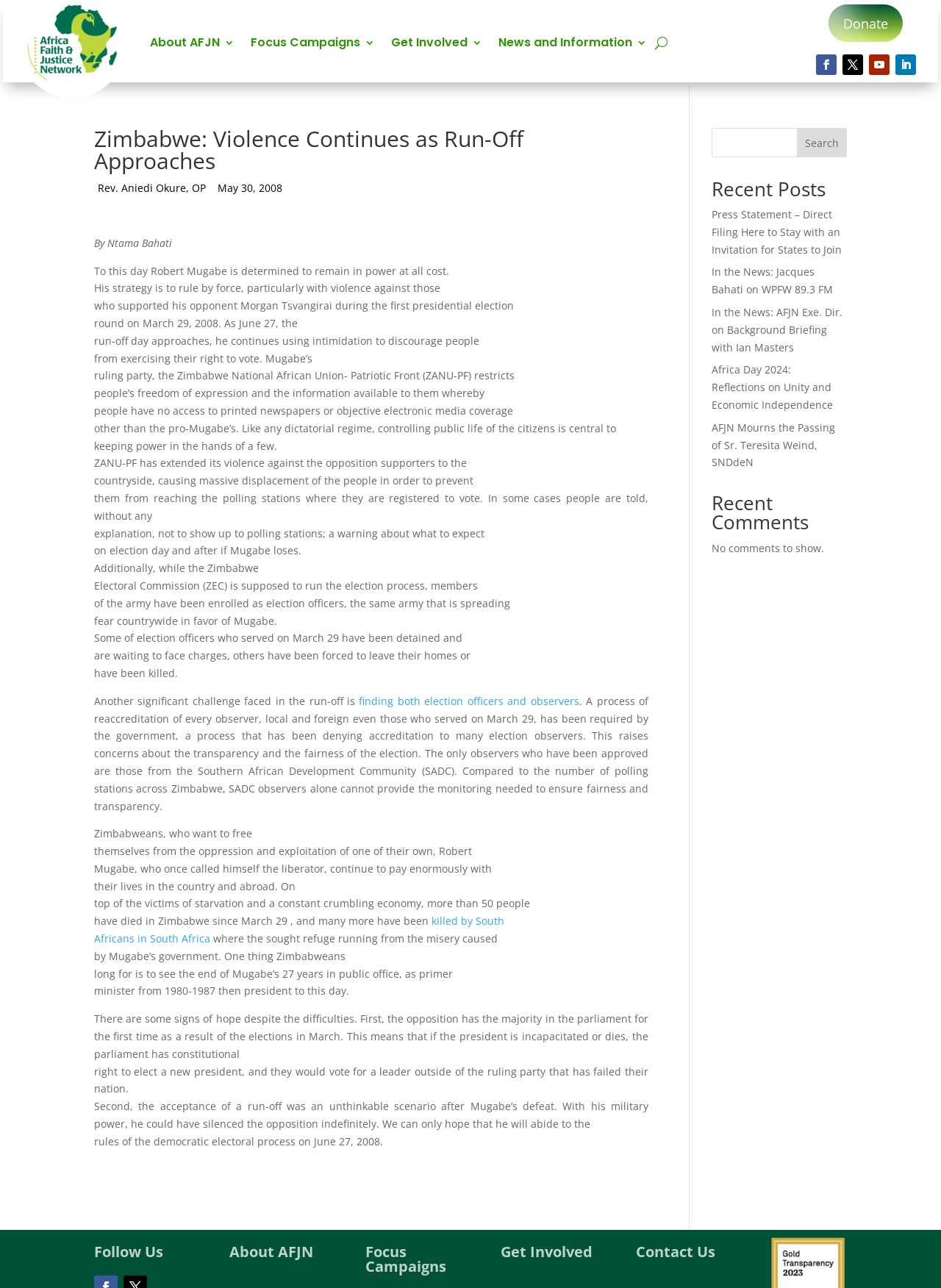What is the purpose of the search box?
Kindly answer the question with as much detail as you can.

The search box is located at the top right corner of the webpage, and it is likely used to search for specific content within the website. This can be inferred from the presence of a search box and a 'Search' button next to it.